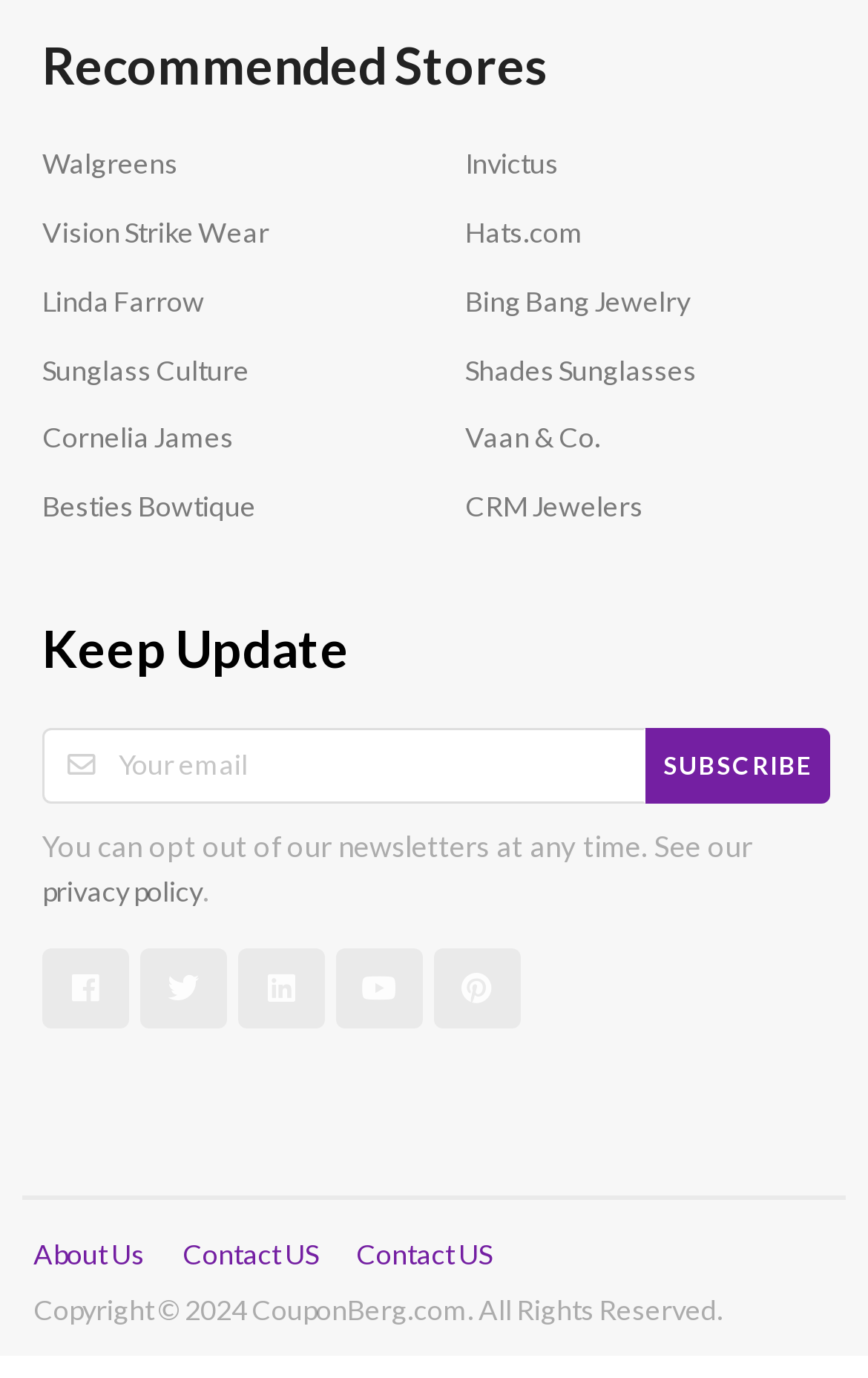Respond with a single word or phrase for the following question: 
How many links are under 'Recommended Stores'?

10